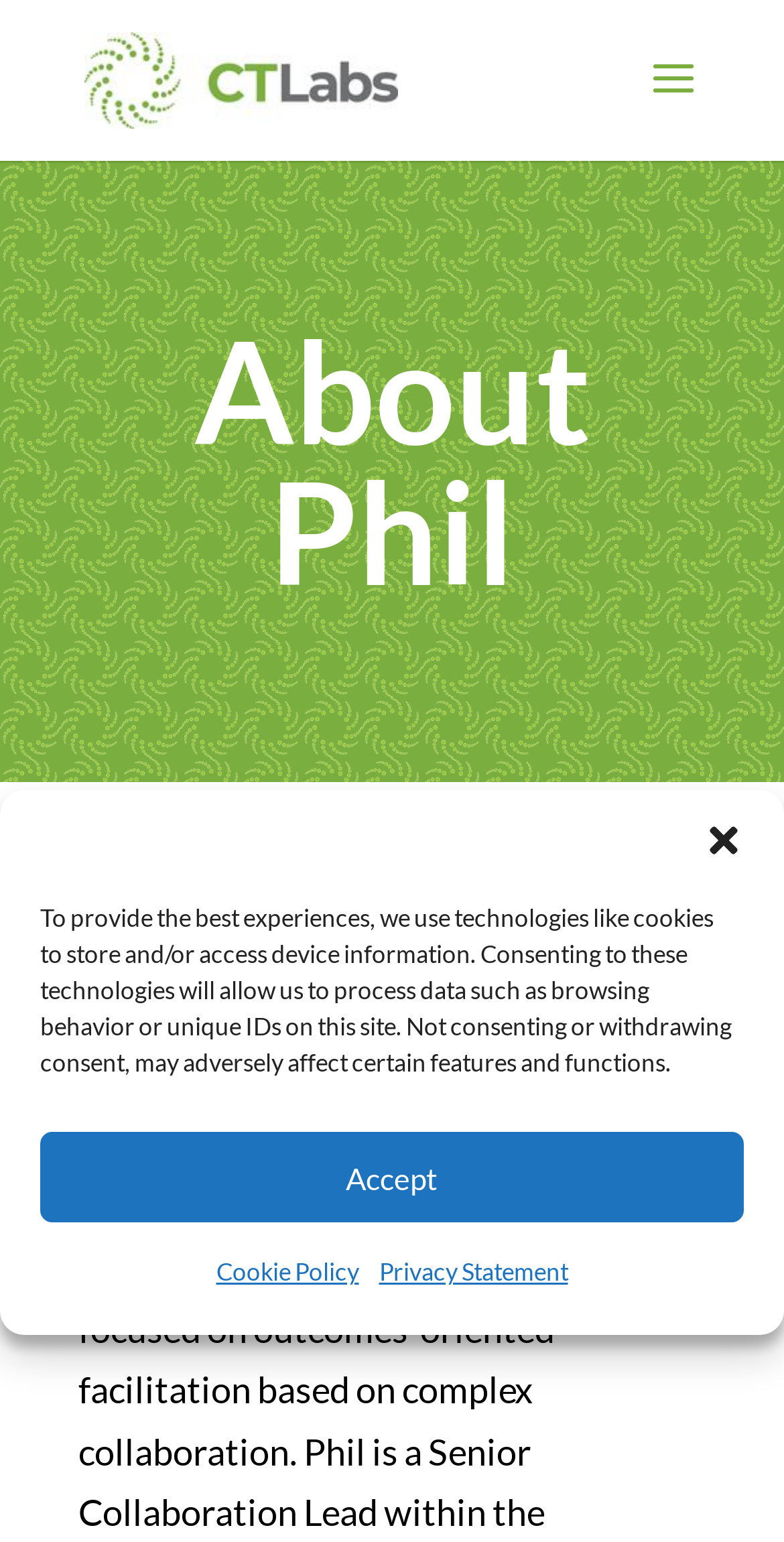Answer the following in one word or a short phrase: 
How many buttons are there in the cookie consent dialog?

2